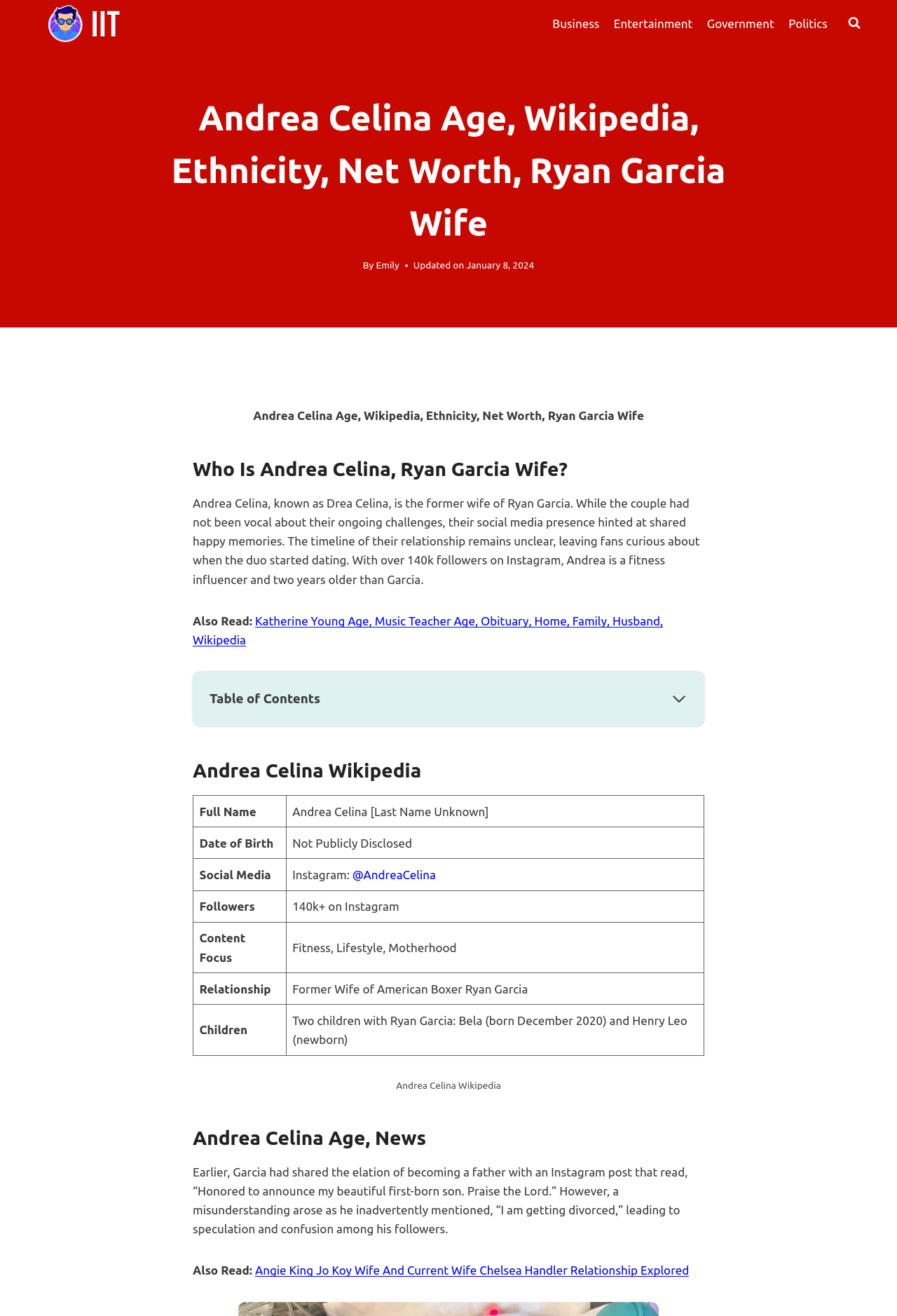What is Andrea Celina's occupation?
Answer the question with a single word or phrase, referring to the image.

Fitness influencer